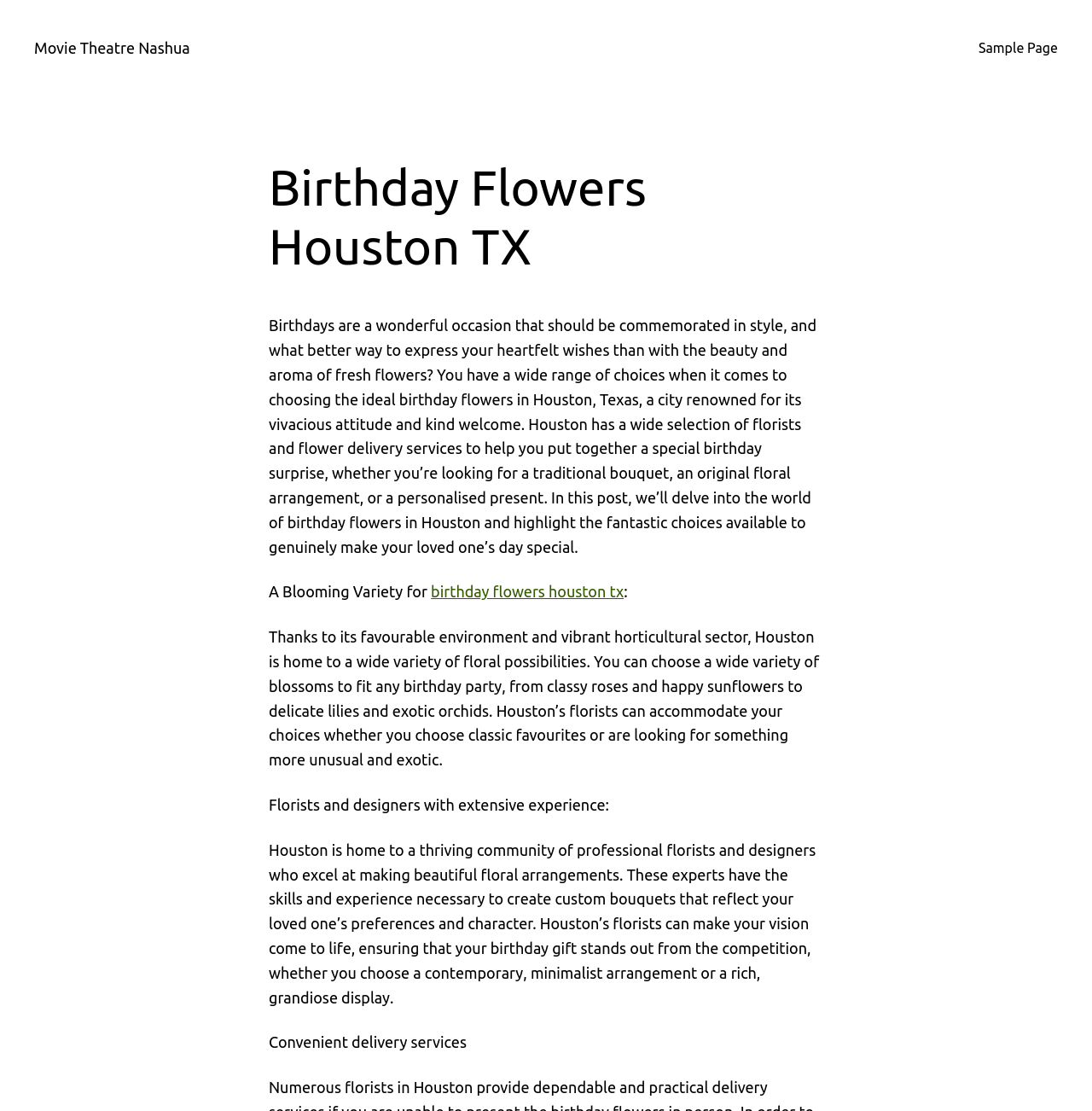Based on the image, provide a detailed and complete answer to the question: 
What type of flowers can be chosen for a birthday?

According to the webpage, Houston offers a wide variety of floral possibilities, including classy roses, happy sunflowers, delicate lilies, and exotic orchids. This suggests that one can choose from a range of blossoms to fit any birthday party.